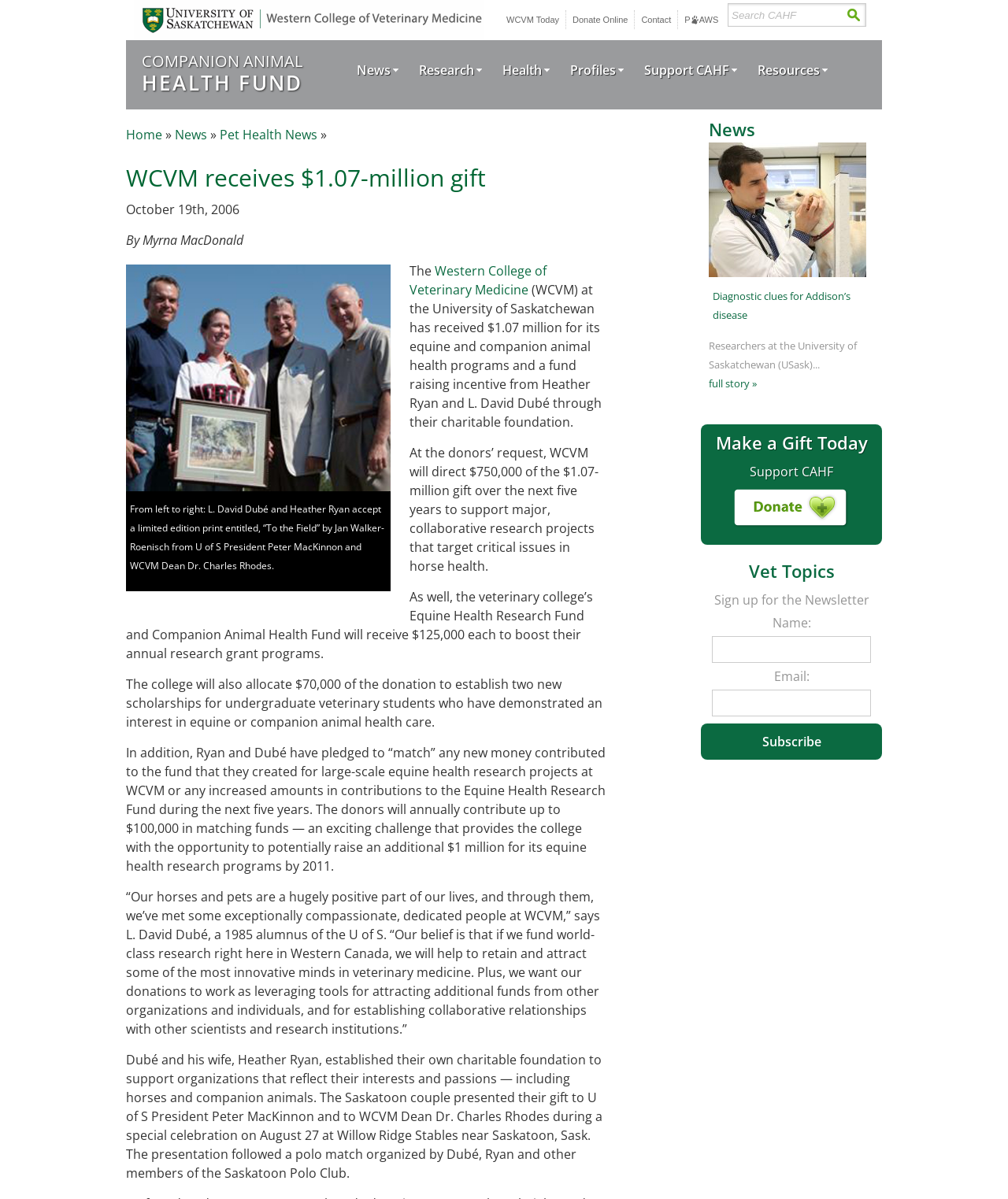Identify the bounding box coordinates of the section that should be clicked to achieve the task described: "Read news".

[0.703, 0.098, 0.749, 0.118]